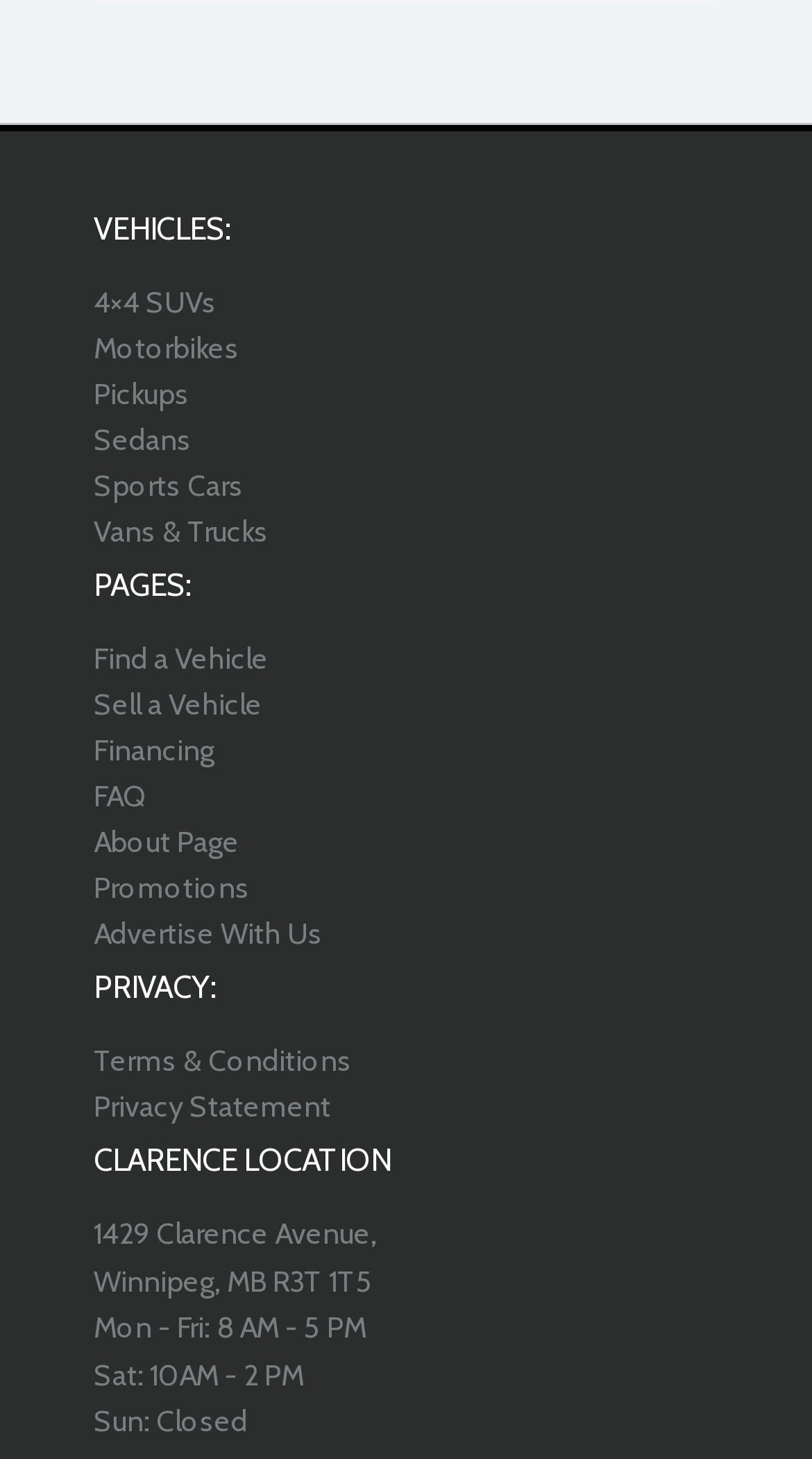Can you identify the bounding box coordinates of the clickable region needed to carry out this instruction: 'Browse 4×4 SUVs'? The coordinates should be four float numbers within the range of 0 to 1, stated as [left, top, right, bottom].

[0.115, 0.192, 0.885, 0.223]